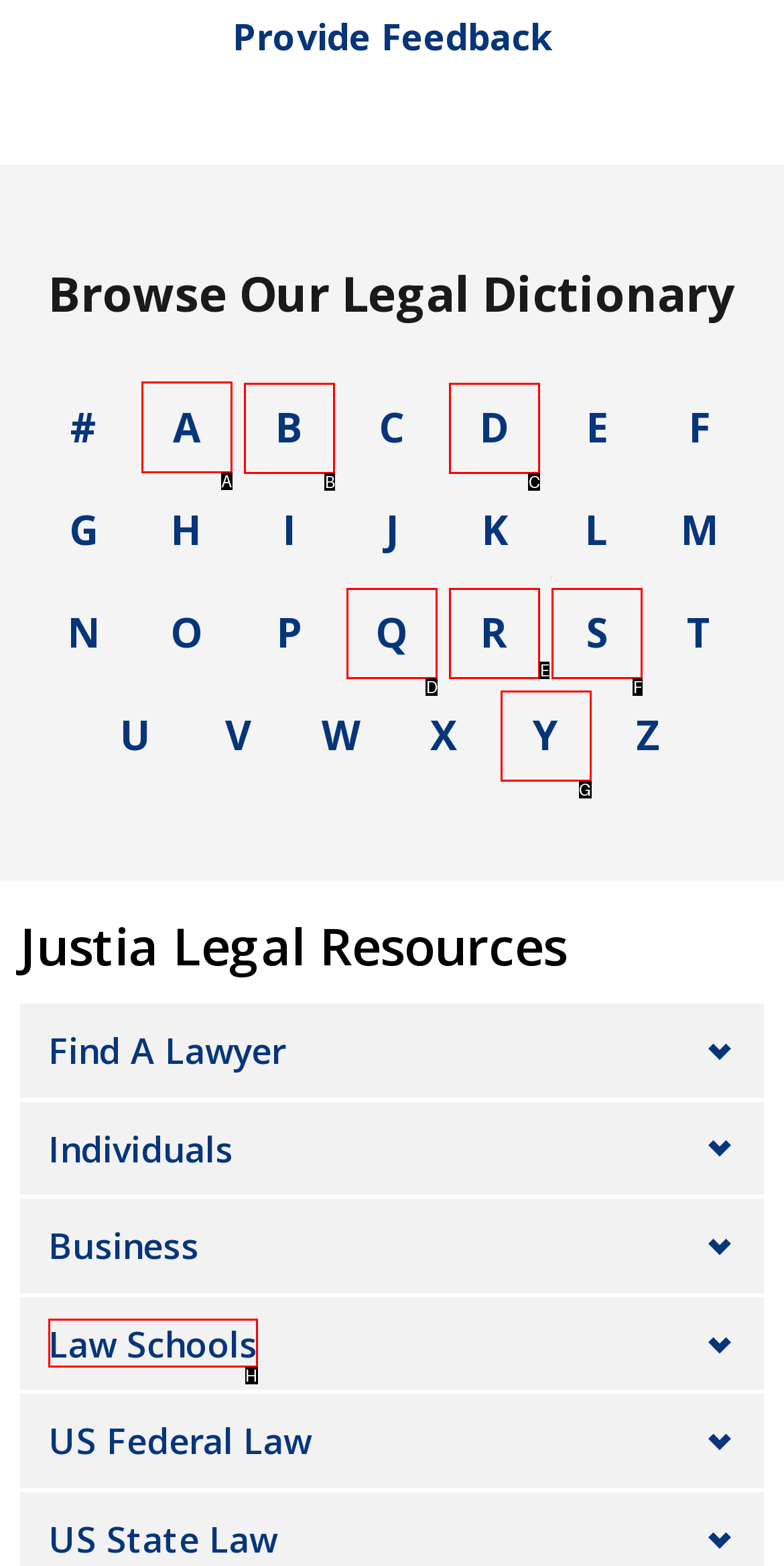Which option should you click on to fulfill this task: Click on letter A? Answer with the letter of the correct choice.

A